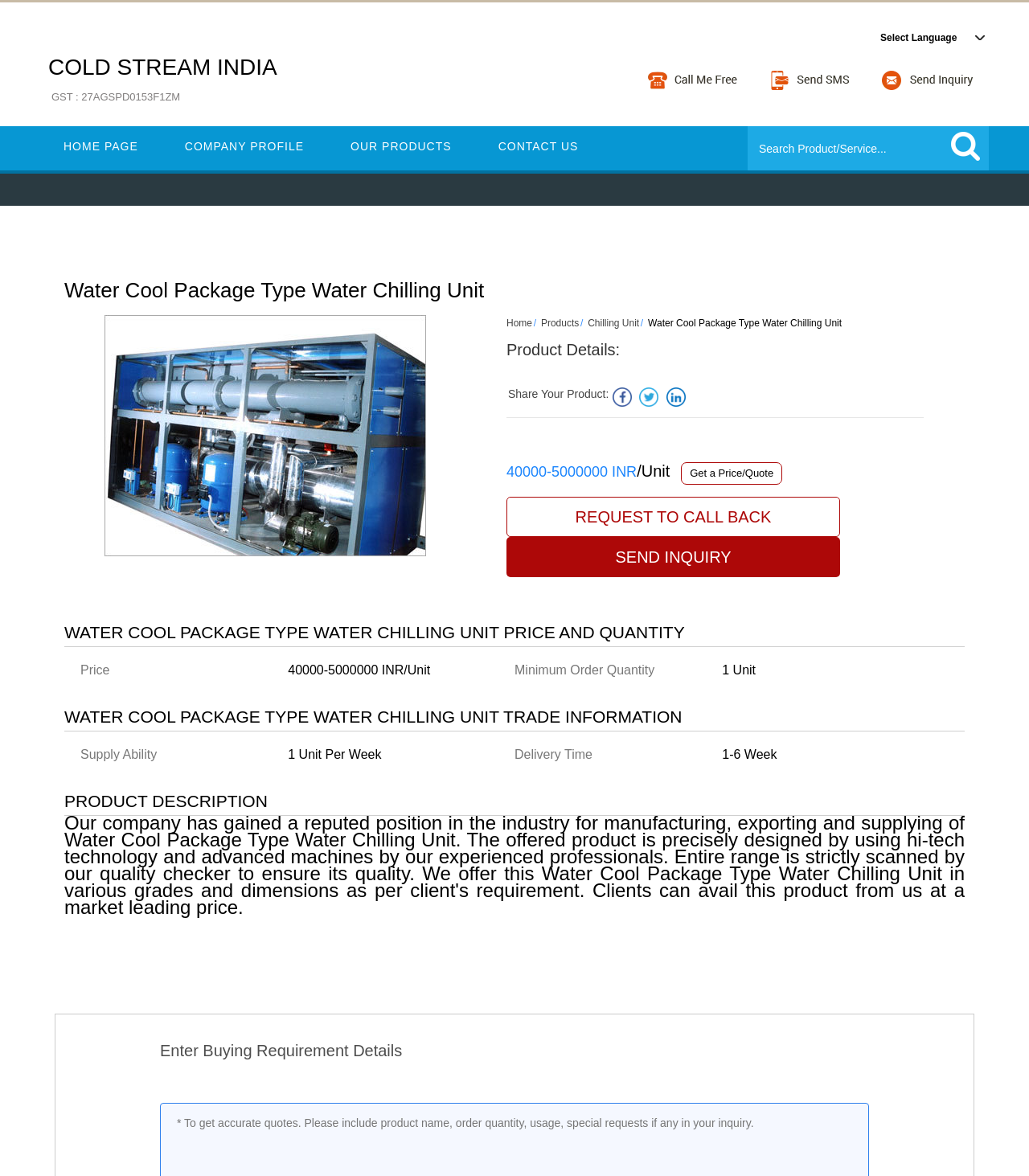Determine the bounding box coordinates for the UI element matching this description: "Request To Call Back".

[0.492, 0.422, 0.816, 0.456]